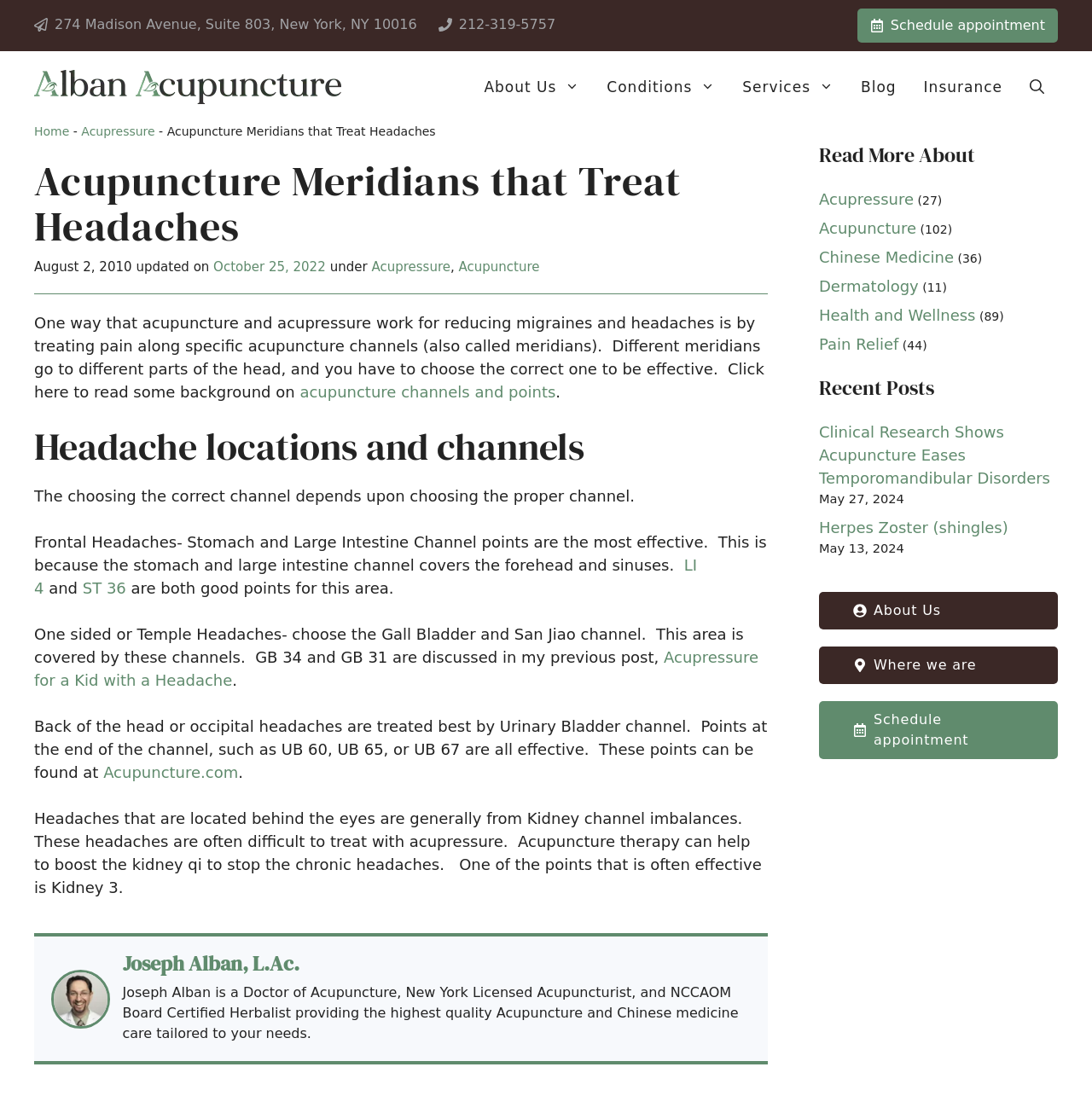Please provide the bounding box coordinates for the element that needs to be clicked to perform the following instruction: "View the 'About Us' page". The coordinates should be given as four float numbers between 0 and 1, i.e., [left, top, right, bottom].

[0.431, 0.056, 0.543, 0.103]